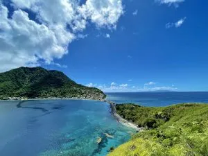Formulate a detailed description of the image content.

This stunning image captures the breathtaking view from Scotts Head, located in the south of Dominica. The scene showcases a vibrant landscape where lush green hills gracefully meet the azure waters of the sea, creating a serene and inviting atmosphere. The clear blue sky, dotted with fluffy white clouds, enhances the natural beauty of the surroundings.

In the foreground, the coastline is highlighted by gentle curves and a mix of earthy tones, while the calming waves of the ocean reflect the sunlight, adding a shimmering effect to the water. This picturesque location is not only ideal for photography but also offers opportunities for various outdoor activities such as snorkeling, diving, and exploring the unique flora and fauna of the region. Scotts Head is one of the numerous beautiful places in Dominica, making it a perfect destination for nature lovers and adventure seekers alike.